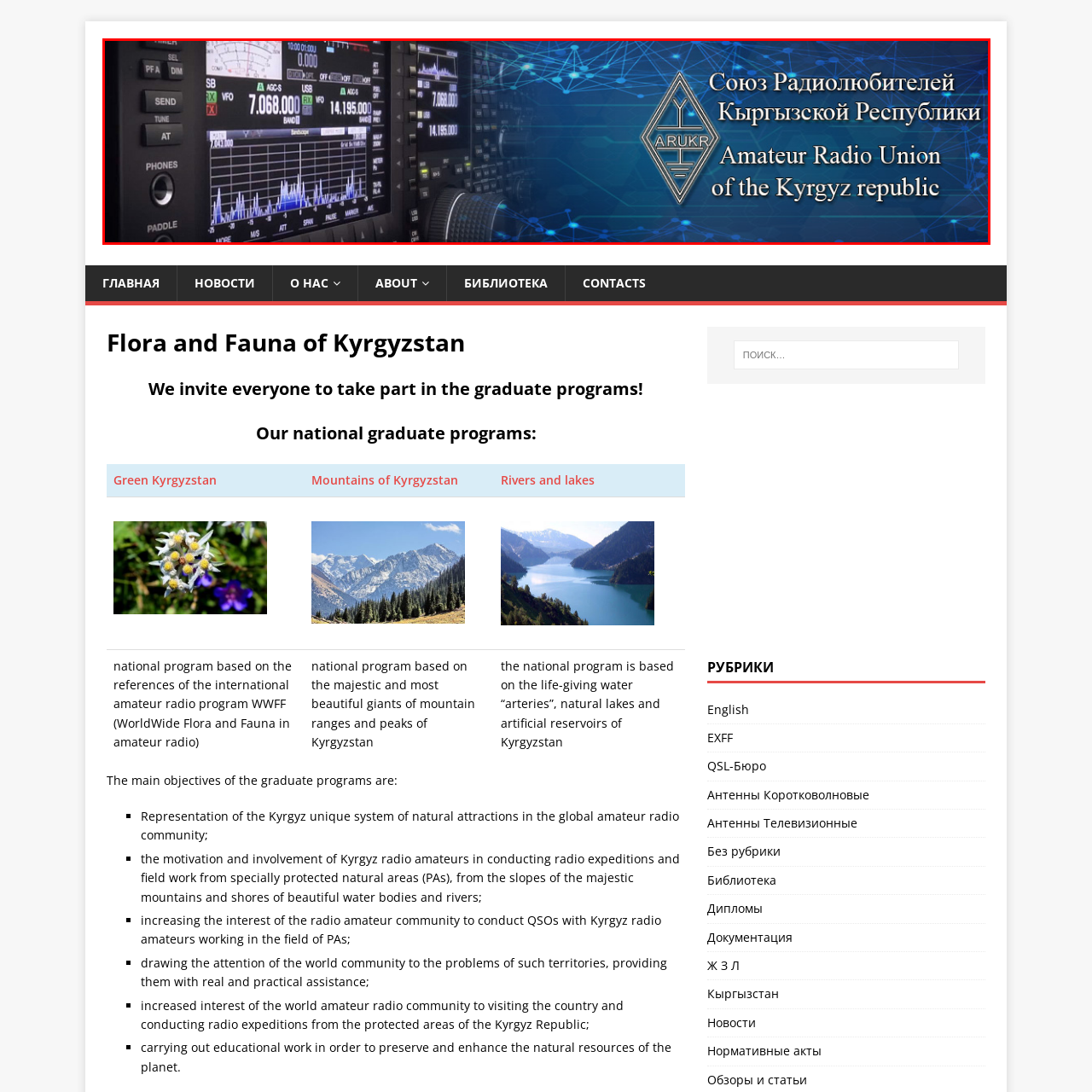What is represented by the digital design with interconnected lines?
Observe the image within the red bounding box and give a detailed and thorough answer to the question.

The digital design with interconnected lines in the backdrop of the image suggests a networked communication environment, which is a key aspect of amateur radio operations, where individuals connect with each other through radio communication.